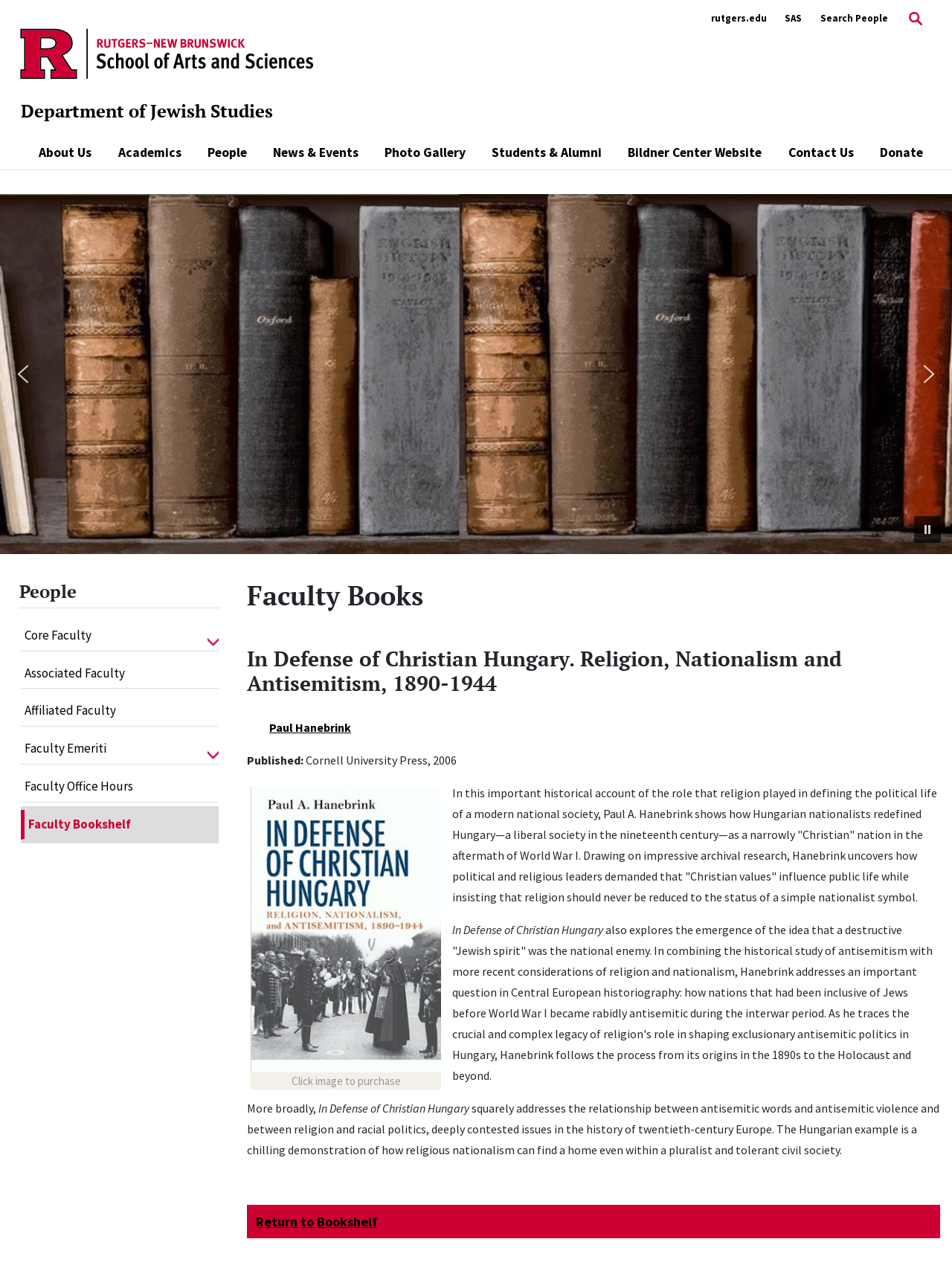Identify the bounding box of the HTML element described as: "Affiliated Faculty".

[0.022, 0.548, 0.23, 0.571]